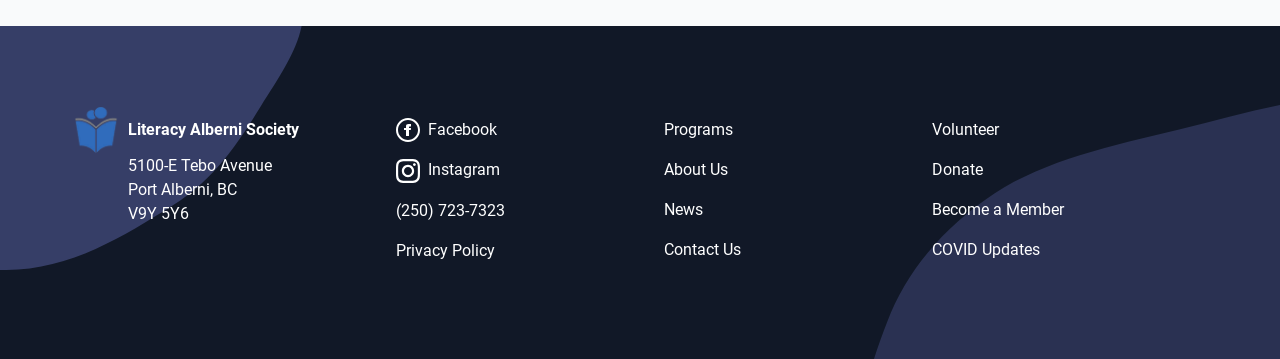Respond to the following query with just one word or a short phrase: 
How many social media links are there?

2